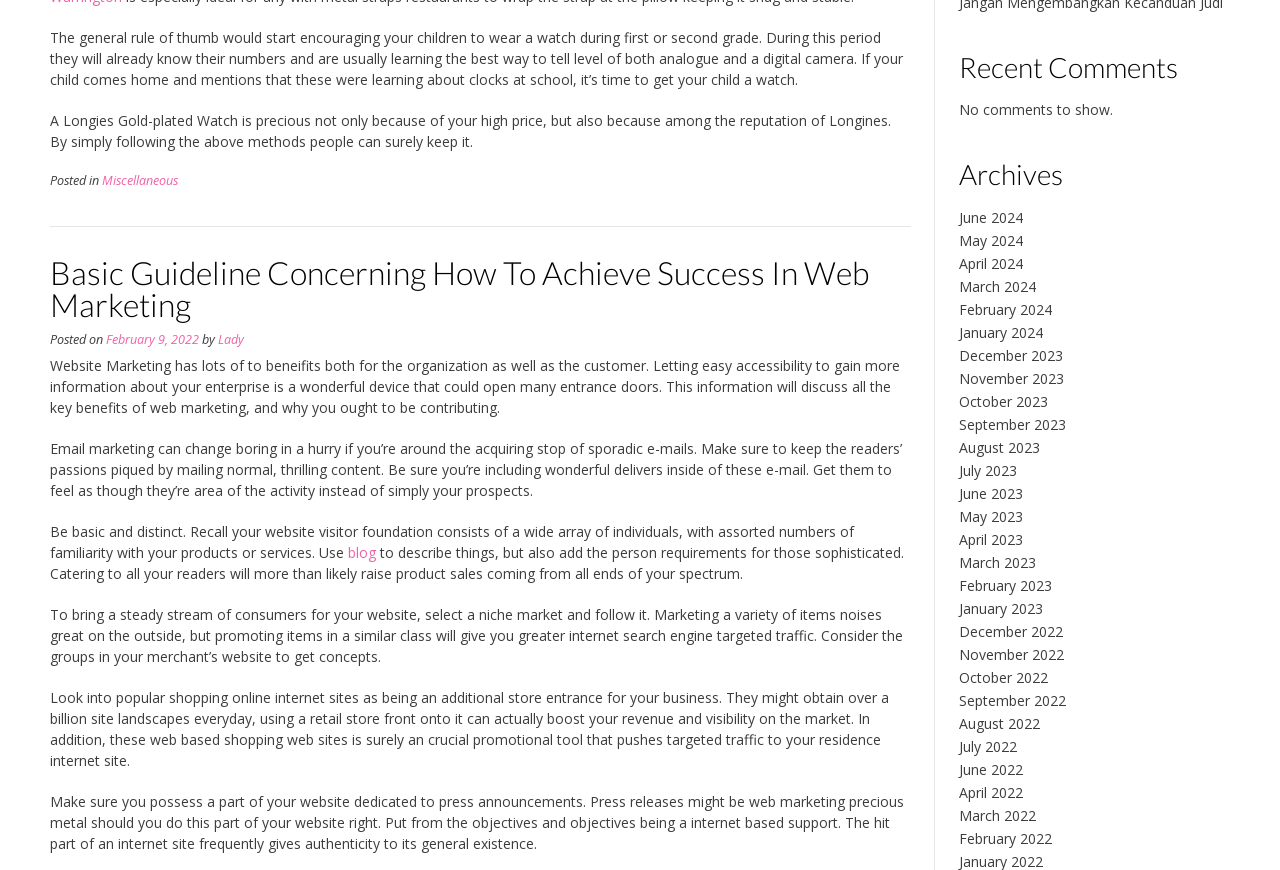Can you show the bounding box coordinates of the region to click on to complete the task described in the instruction: "View the 'Recent Comments' section"?

[0.749, 0.061, 0.961, 0.093]